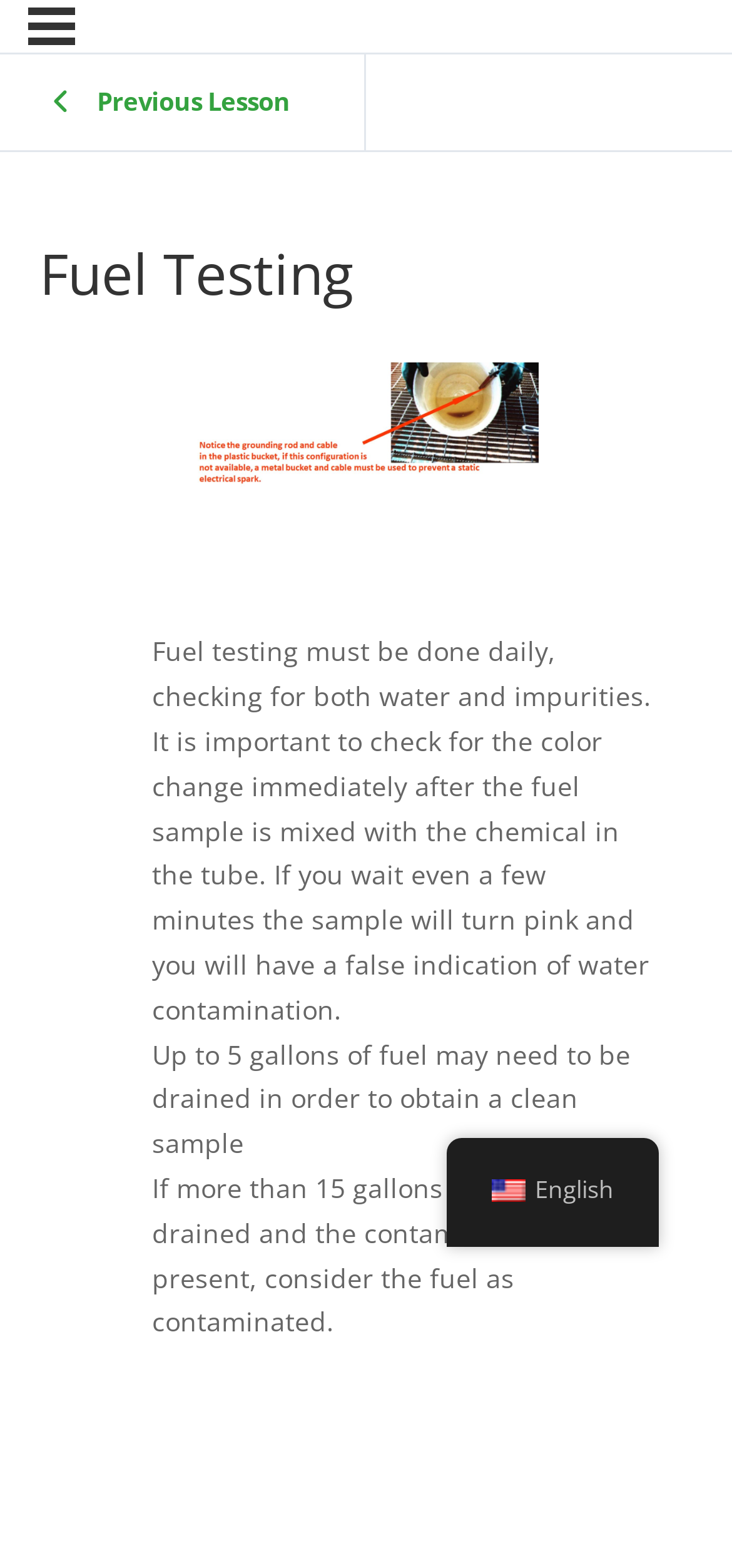Provide an in-depth caption for the webpage.

The webpage is about Fuel Testing, with a focus on Advanced Safety and Training. At the top left corner, there is a "Menu" link, followed by a "Previous Lesson" link. Below these links, a prominent heading "Fuel Testing" is displayed.

The main content of the page is contained within a tab panel, which occupies most of the page. Within this panel, there is an image located at the top left, taking up about a quarter of the panel's width. Below the image, there are four paragraphs of text that provide information about fuel testing. The first paragraph explains the importance of daily fuel testing, checking for water and impurities. The second paragraph provides guidance on how to check for color changes when mixing fuel samples with chemicals. The third paragraph mentions that up to 5 gallons of fuel may need to be drained to obtain a clean sample. The fourth paragraph advises on what to do if more than 15 gallons of fuel are drained and contaminants are still present.

At the bottom right corner of the page, there is a link to switch the language to "en_US English", accompanied by a small flag icon.